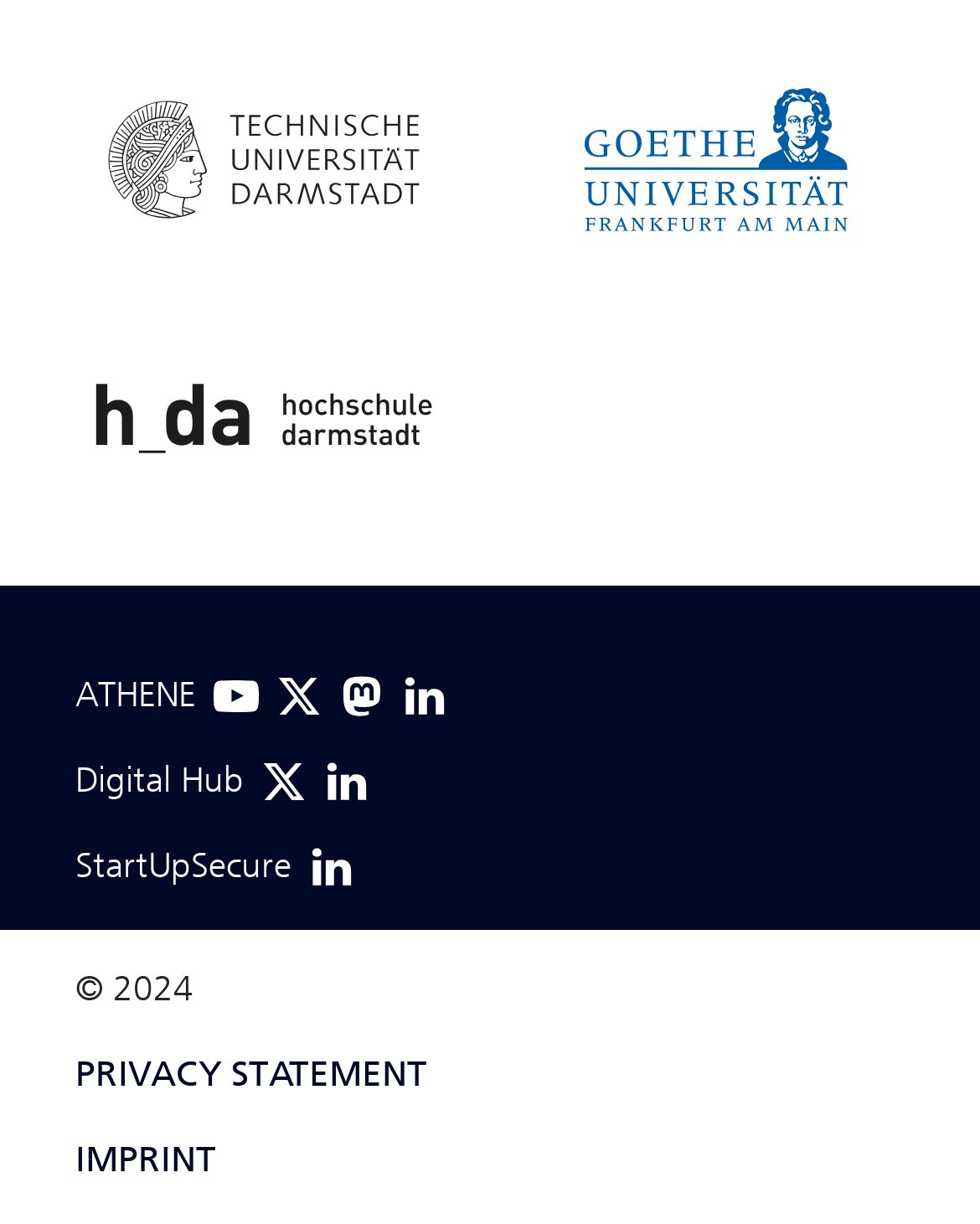Specify the bounding box coordinates of the area to click in order to execute this command: 'View LinkedIn profile'. The coordinates should consist of four float numbers ranging from 0 to 1, and should be formatted as [left, top, right, bottom].

[0.41, 0.551, 0.456, 0.588]